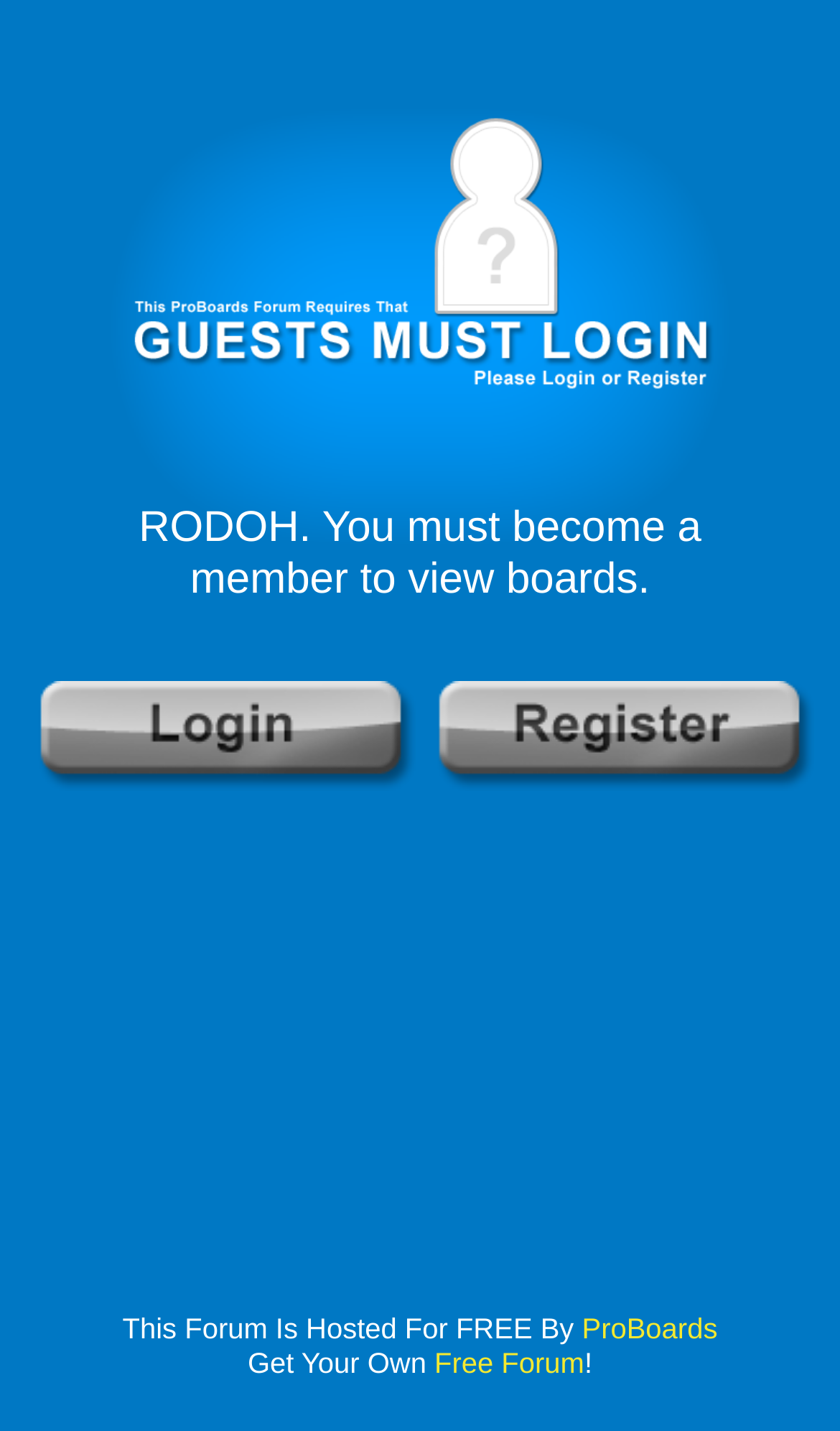Provide your answer in a single word or phrase: 
What can you get from the link 'Free Forum'?

Your own free forum